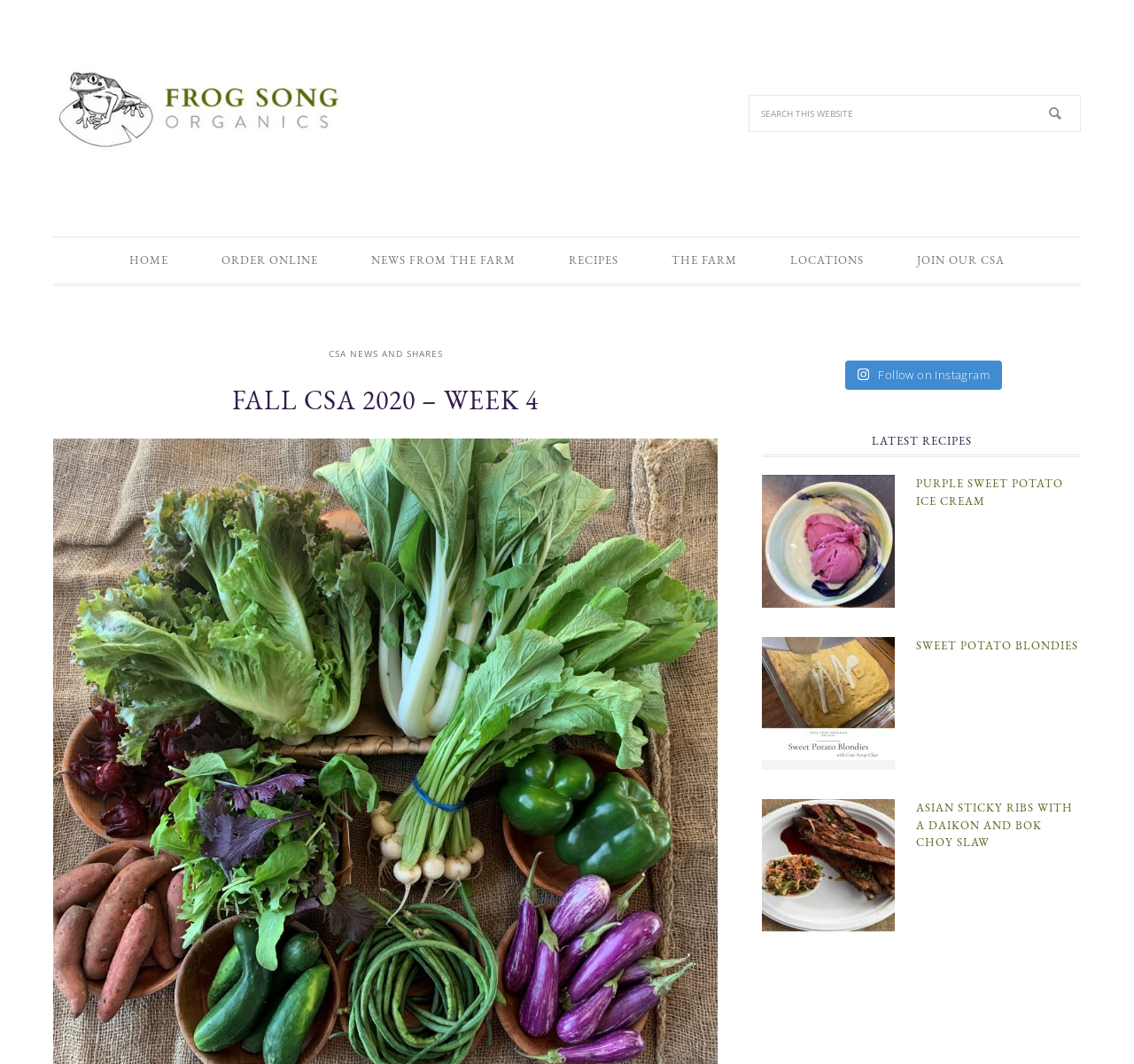Identify the bounding box coordinates of the region I need to click to complete this instruction: "Go to home page".

[0.091, 0.223, 0.172, 0.266]